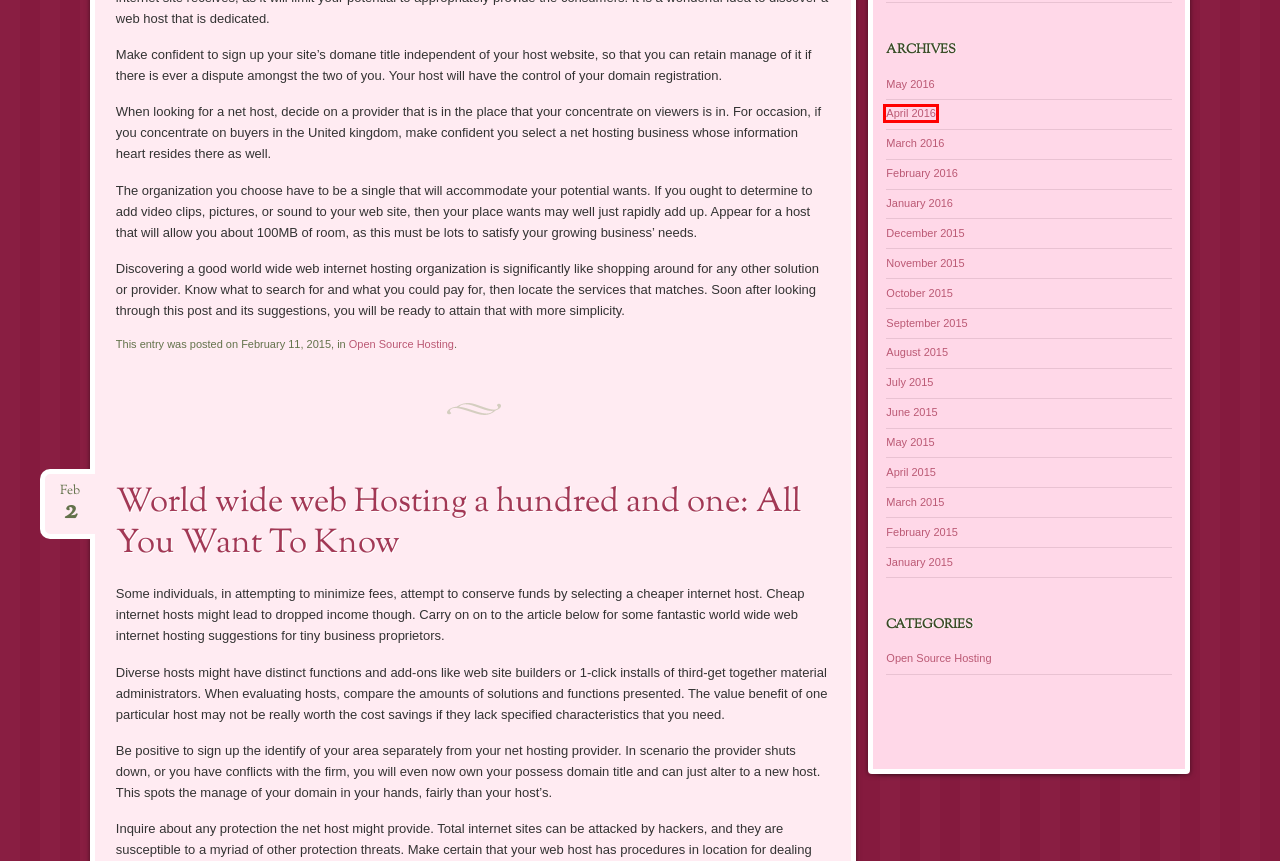Given a screenshot of a webpage with a red bounding box, please pick the webpage description that best fits the new webpage after clicking the element inside the bounding box. Here are the candidates:
A. April | 2016 | Giant Up
B. December | 2015 | Giant Up
C. World wide web Hosting a hundred and one: All You Want To Know | Giant Up
D. November | 2015 | Giant Up
E. February | 2016 | Giant Up
F. March | 2015 | Giant Up
G. May | 2015 | Giant Up
H. January | 2016 | Giant Up

A